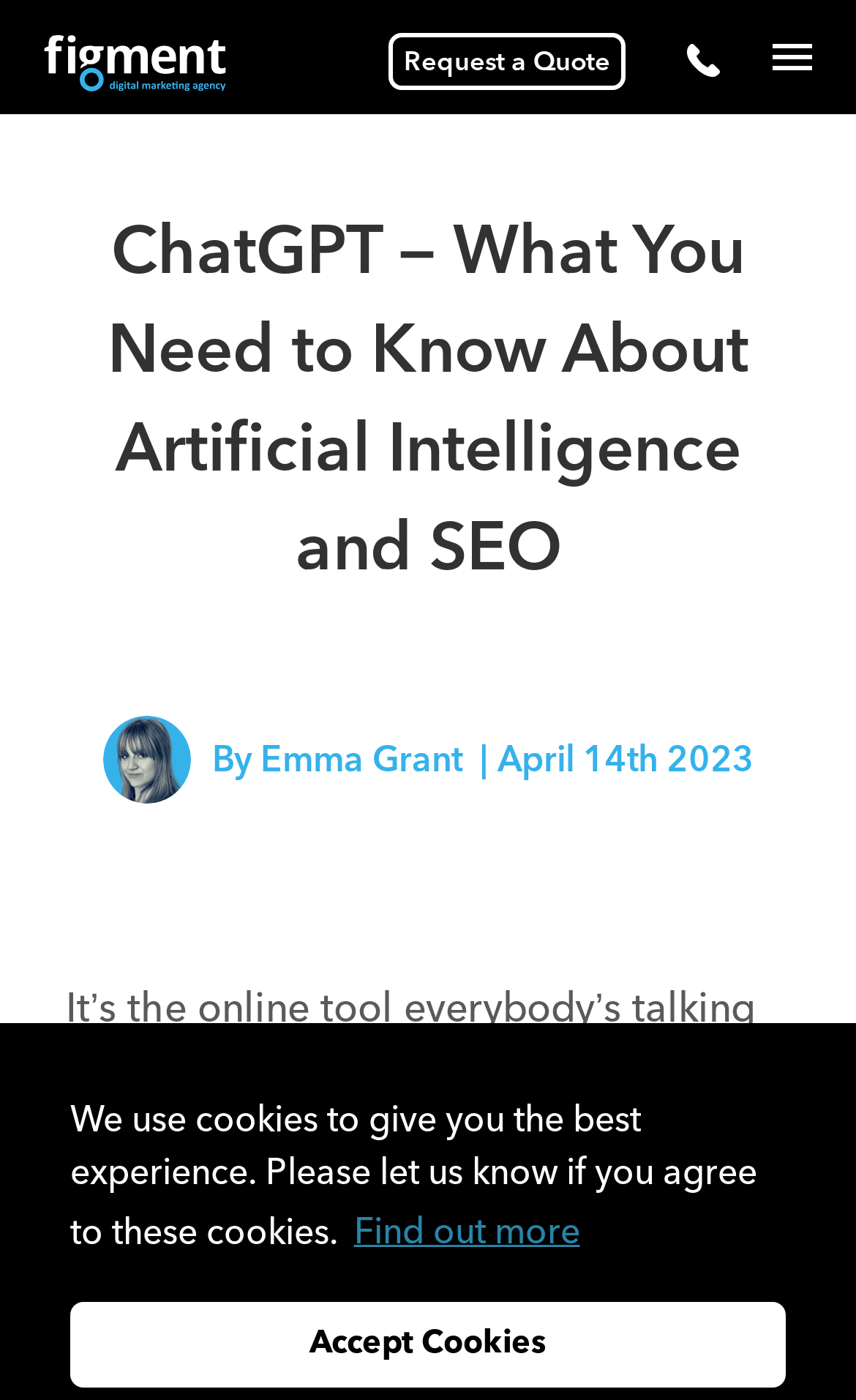How many social media links are there?
Please provide a single word or phrase as your answer based on the screenshot.

3